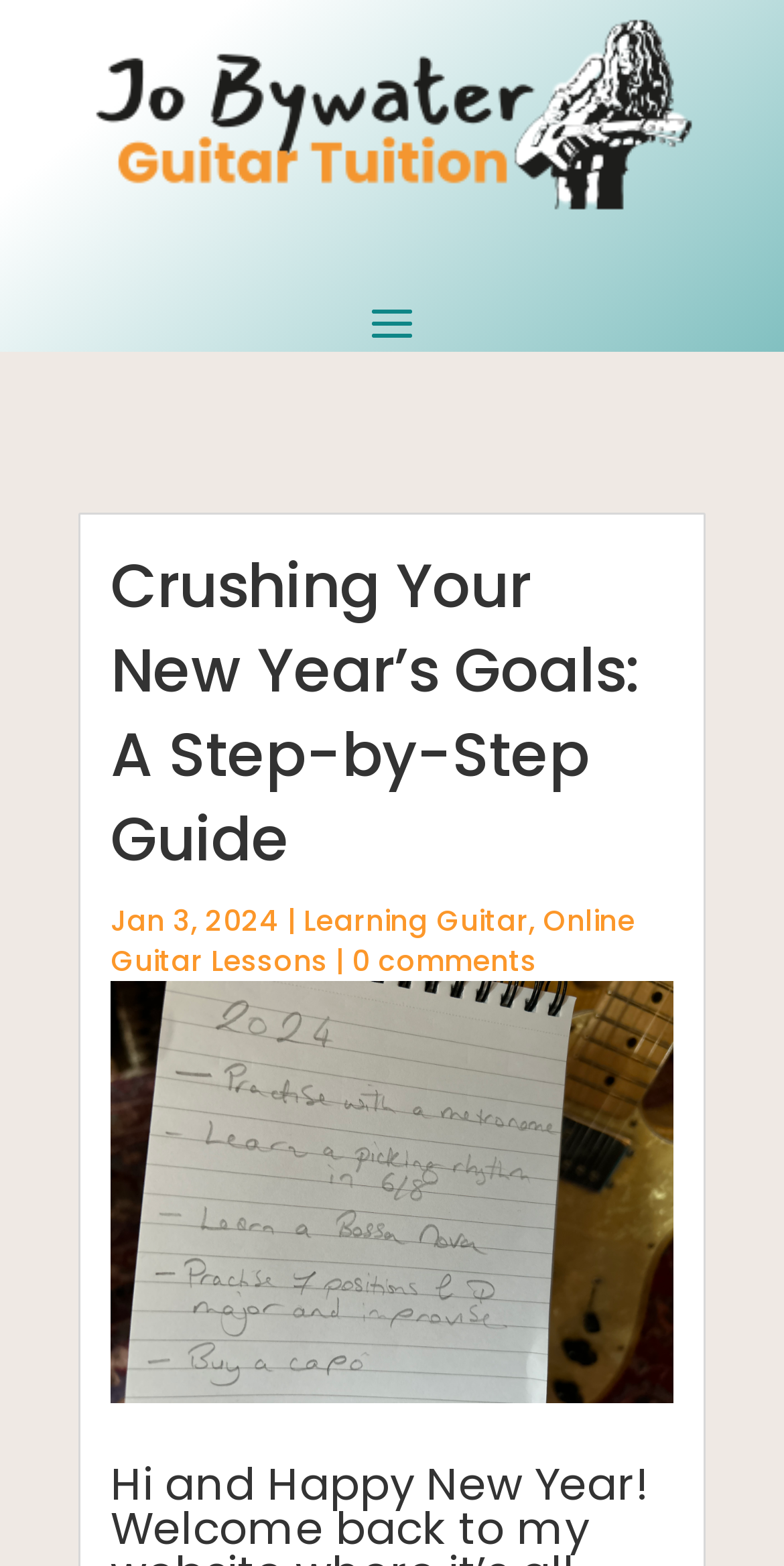Find the bounding box of the UI element described as follows: "0 comments".

[0.449, 0.6, 0.685, 0.626]